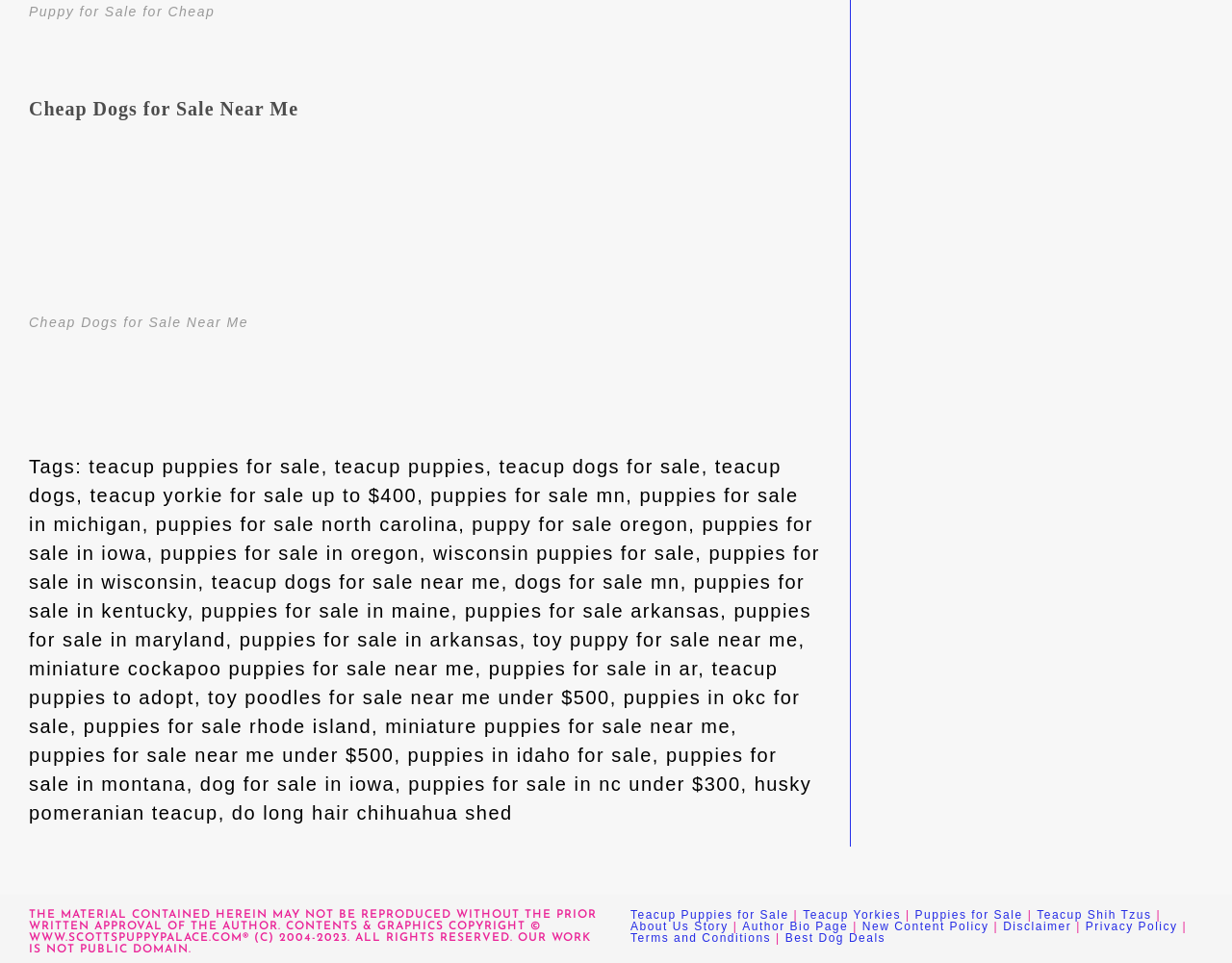Determine the bounding box coordinates for the area that should be clicked to carry out the following instruction: "Browse Puppies for Sale".

[0.743, 0.943, 0.83, 0.957]